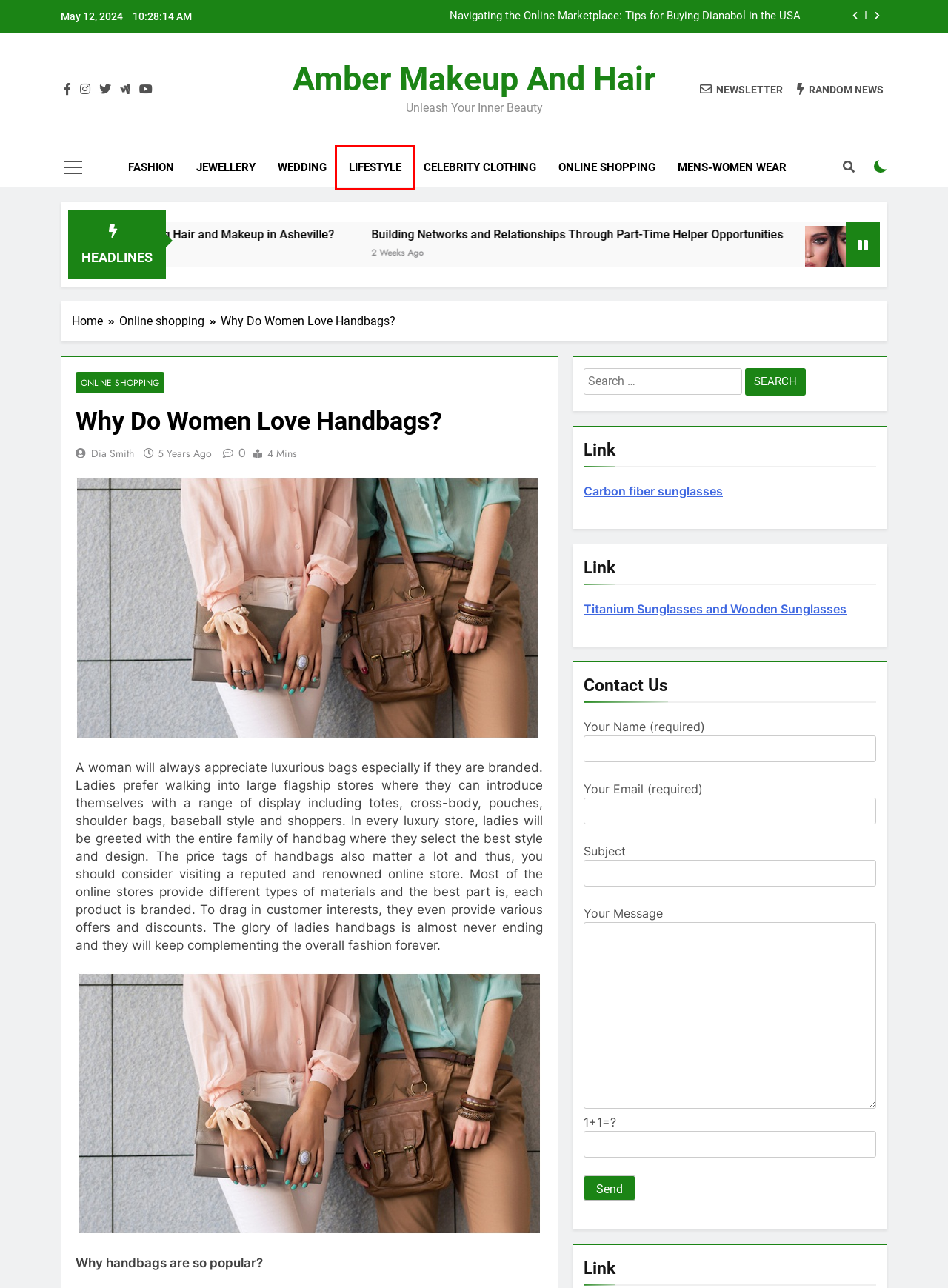Review the screenshot of a webpage that includes a red bounding box. Choose the webpage description that best matches the new webpage displayed after clicking the element within the bounding box. Here are the candidates:
A. Celebrity Clothing | Amber Makeup and Hair
B. Online shopping | Amber Makeup and Hair
C. Dia Smith | Amber Makeup and Hair
D. Lifestyle | Amber Makeup and Hair
E. Adding A Personal Touch to Ornaments | Amber Makeup and Hair
F. Where to Book Your Wedding Hair and Makeup in Asheville? | Amber Makeup and Hair
G. Wedding | Amber Makeup and Hair
H. Building Networks and Relationships Through Part-Time Helper Opportunities | Amber Makeup and Hair

D